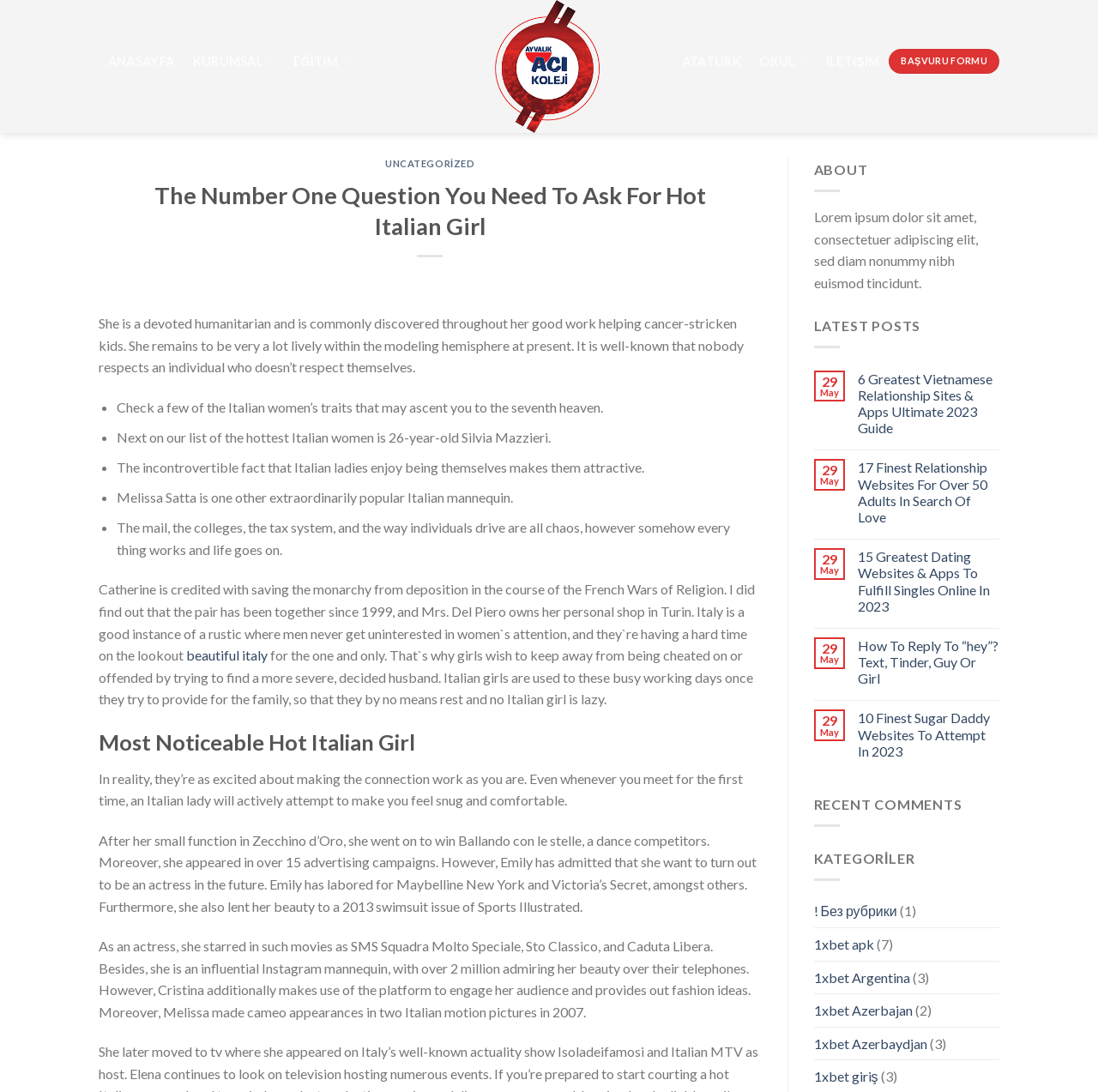Provide a one-word or brief phrase answer to the question:
What is the occupation of Silvia Mazzieri?

Model